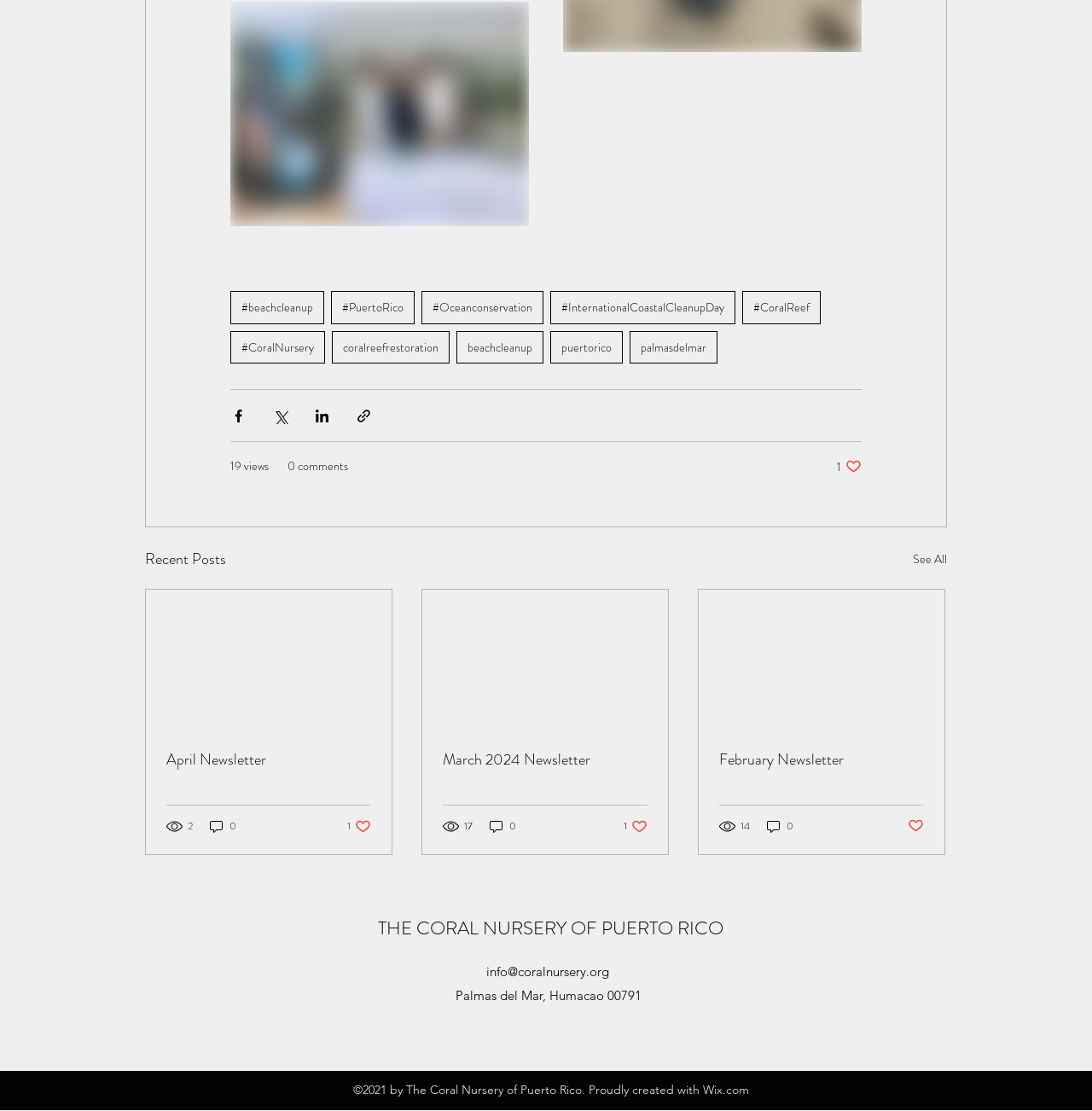Point out the bounding box coordinates of the section to click in order to follow this instruction: "Visit the Coral Reef Restoration page".

[0.304, 0.298, 0.412, 0.327]